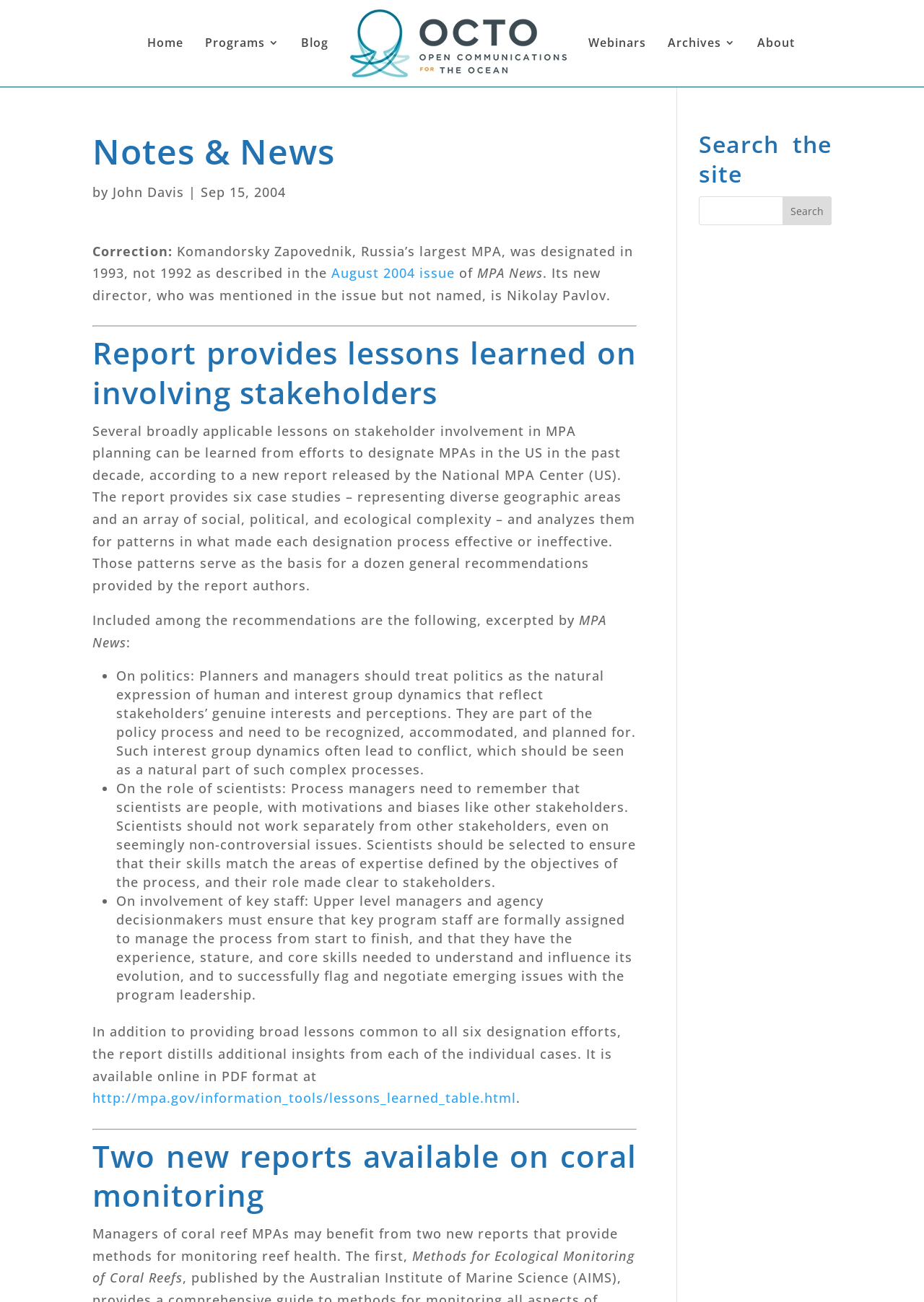What is the format of the report available online?
Kindly answer the question with as much detail as you can.

The second article mentions that the report is available online in PDF format, which means that users can download and view the report in a portable document format.